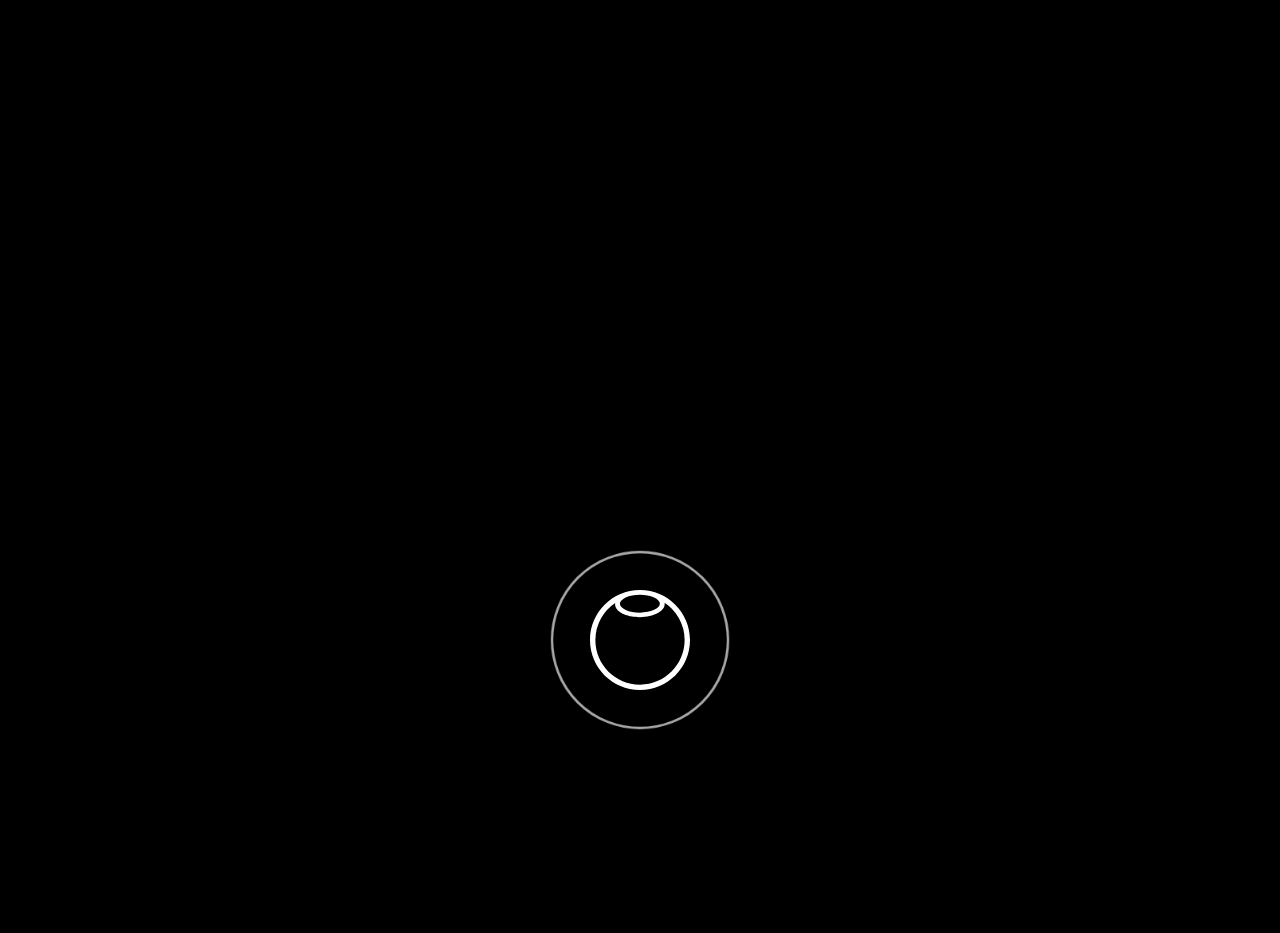Please answer the following question using a single word or phrase: 
Is the 'Log In' button visible?

No